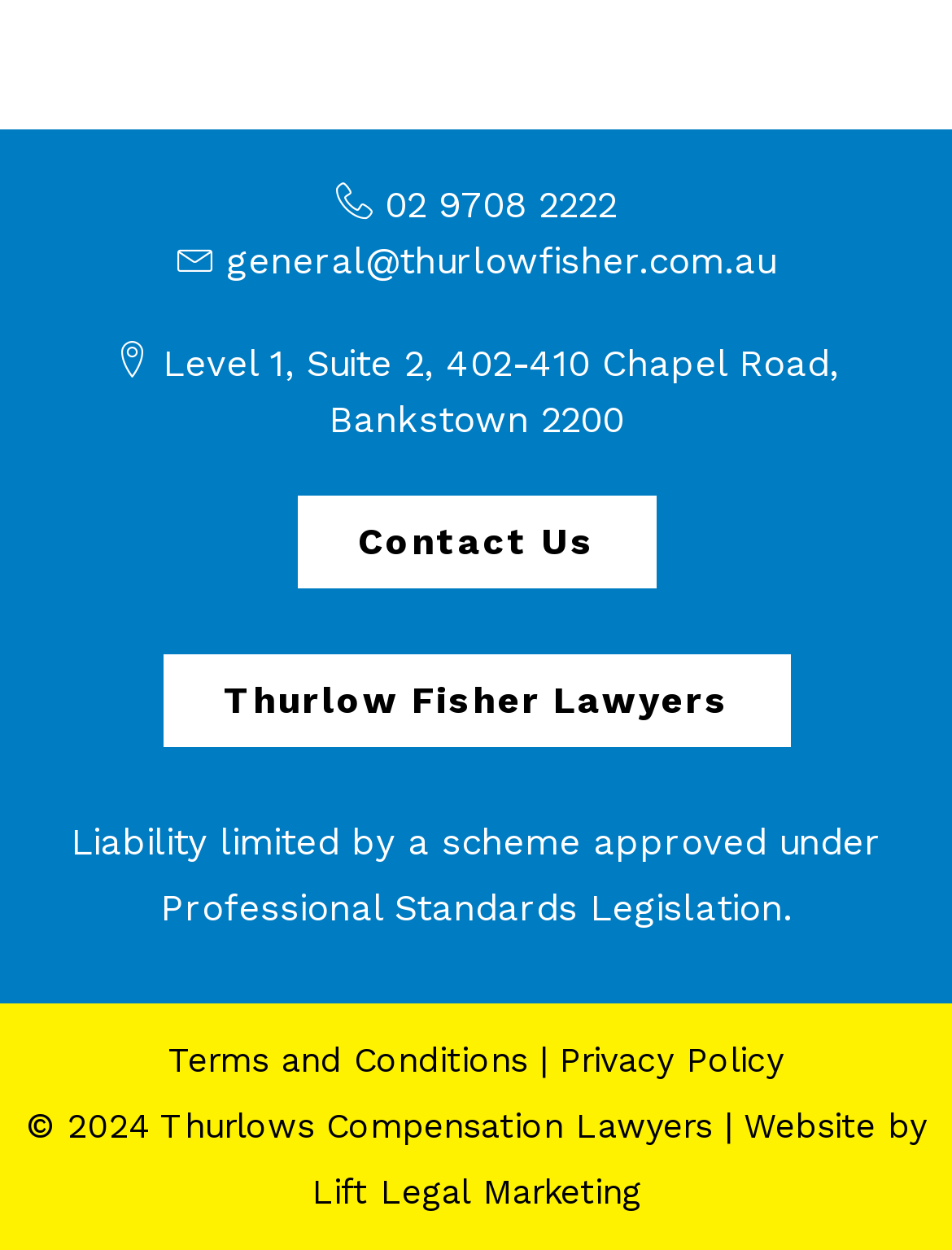What is the email address to contact Thurlow Fisher Lawyers?
From the screenshot, provide a brief answer in one word or phrase.

general@thurlowfisher.com.au